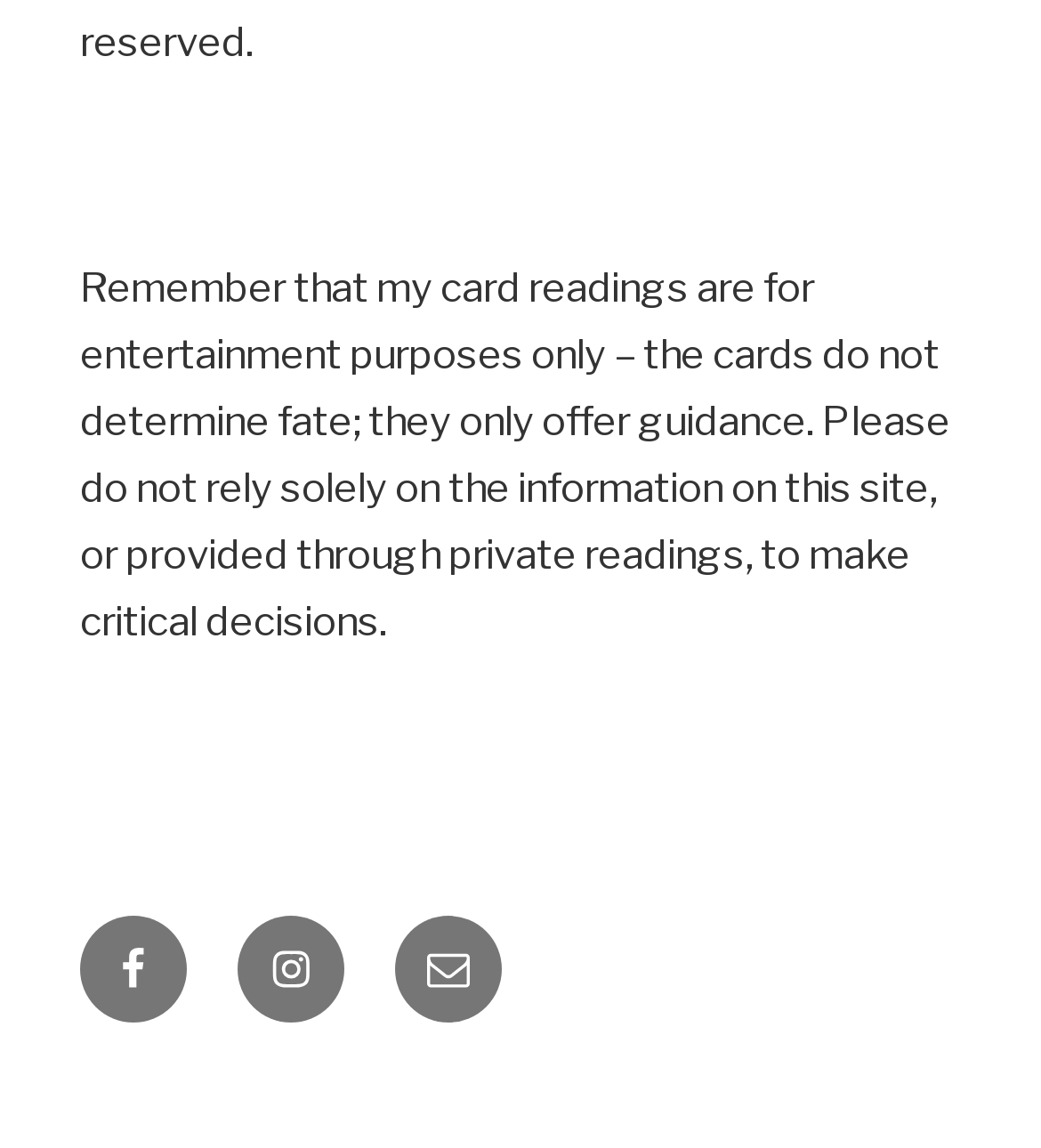Give the bounding box coordinates for the element described by: "Facebook".

[0.077, 0.798, 0.179, 0.891]